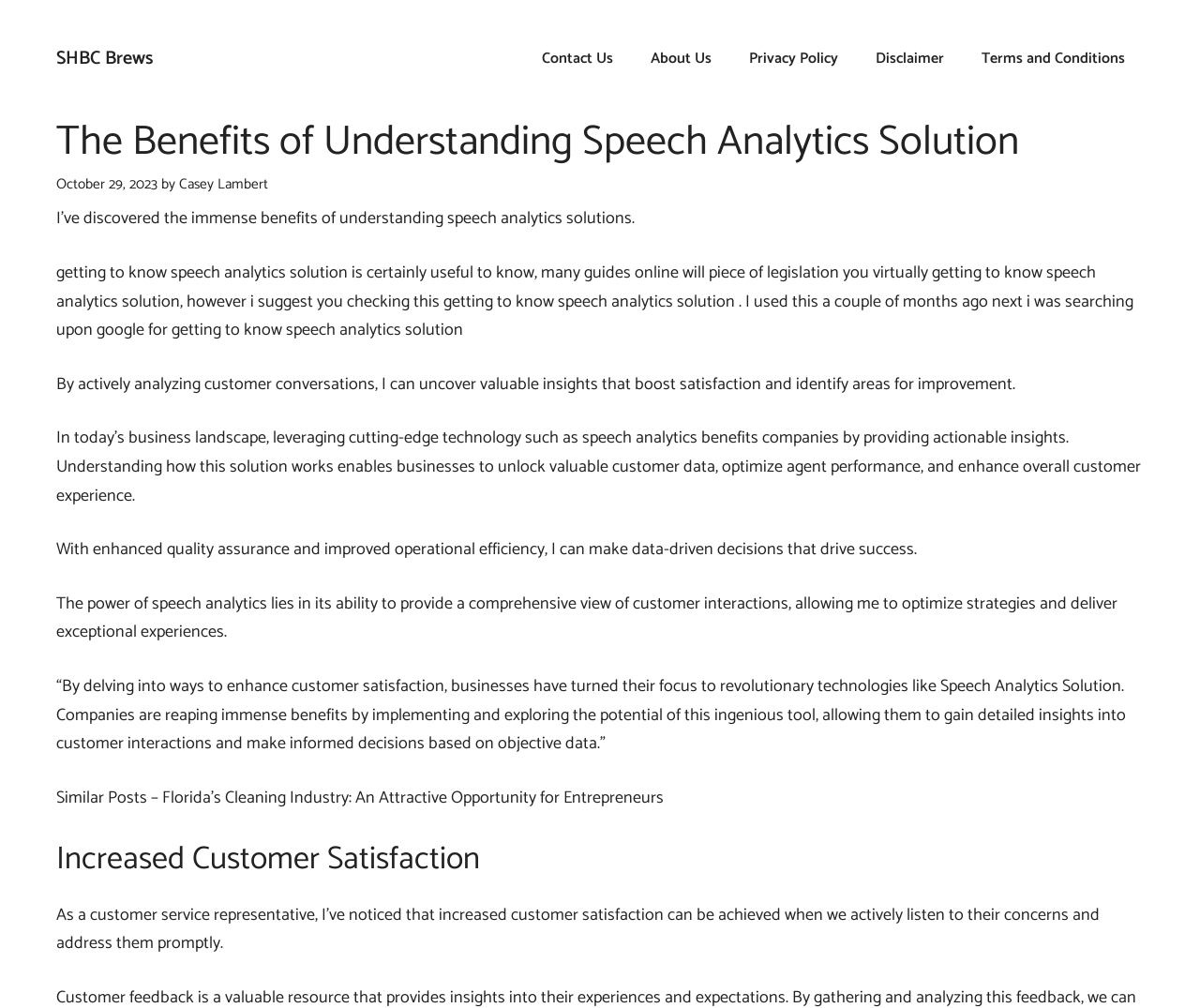Reply to the question below using a single word or brief phrase:
What is the author of the article?

Casey Lambert